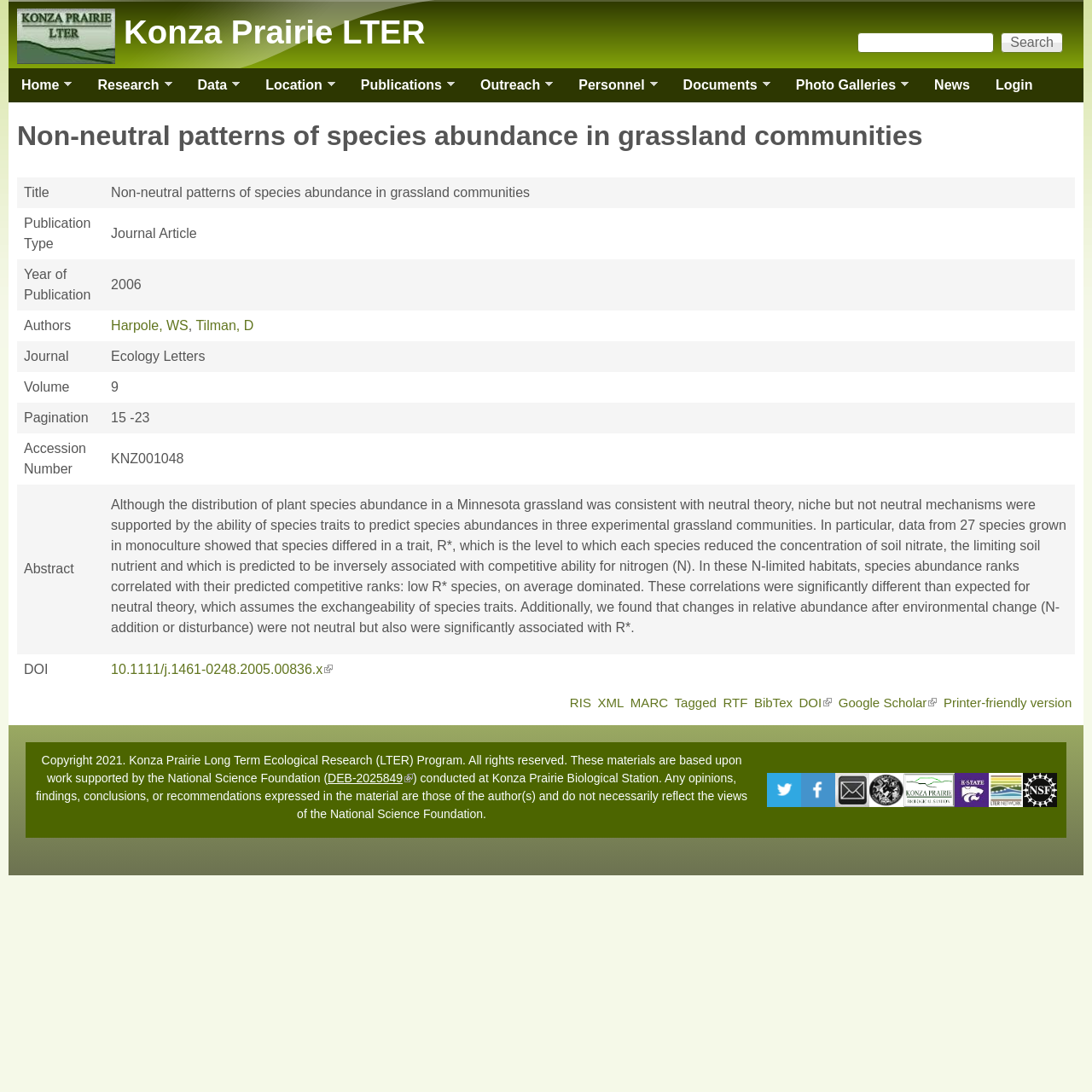What is the name of the research program?
Analyze the screenshot and provide a detailed answer to the question.

The name of the research program can be found in the top-left corner of the webpage, where it is written as 'Konza Prairie LTER' with an image of a logo next to it.